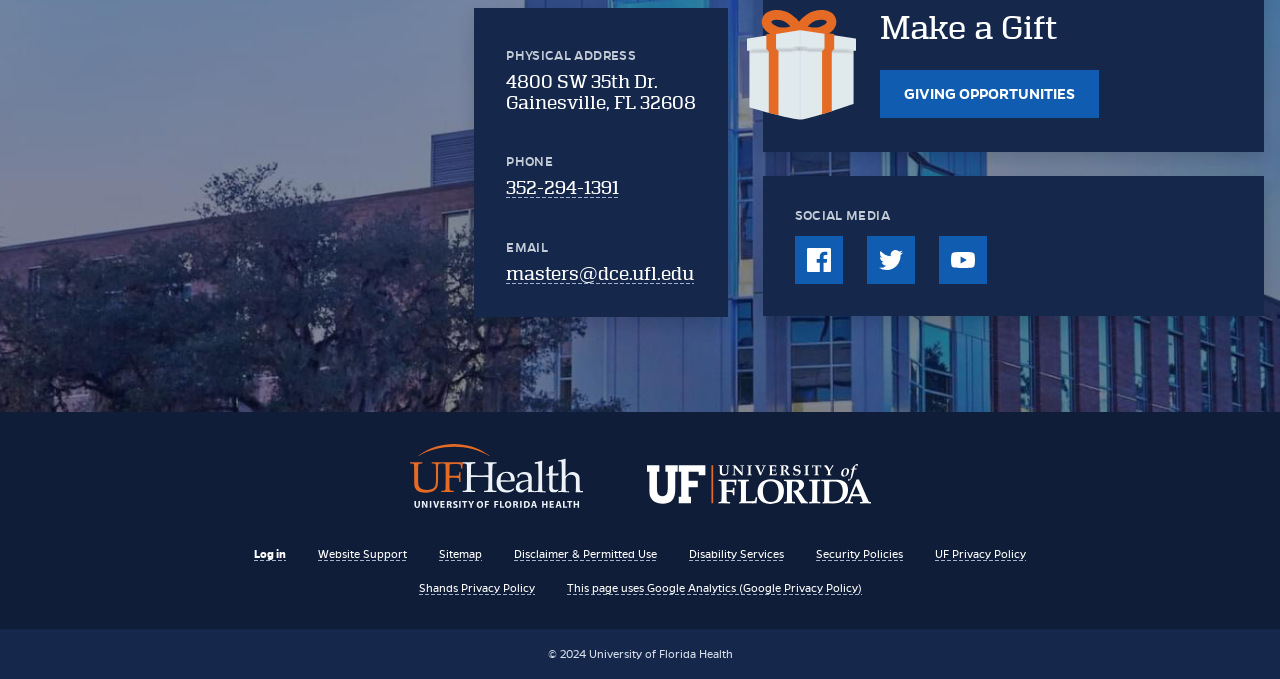Determine the bounding box coordinates of the element that should be clicked to execute the following command: "View the University of Florida Health homepage".

[0.32, 0.654, 0.455, 0.756]